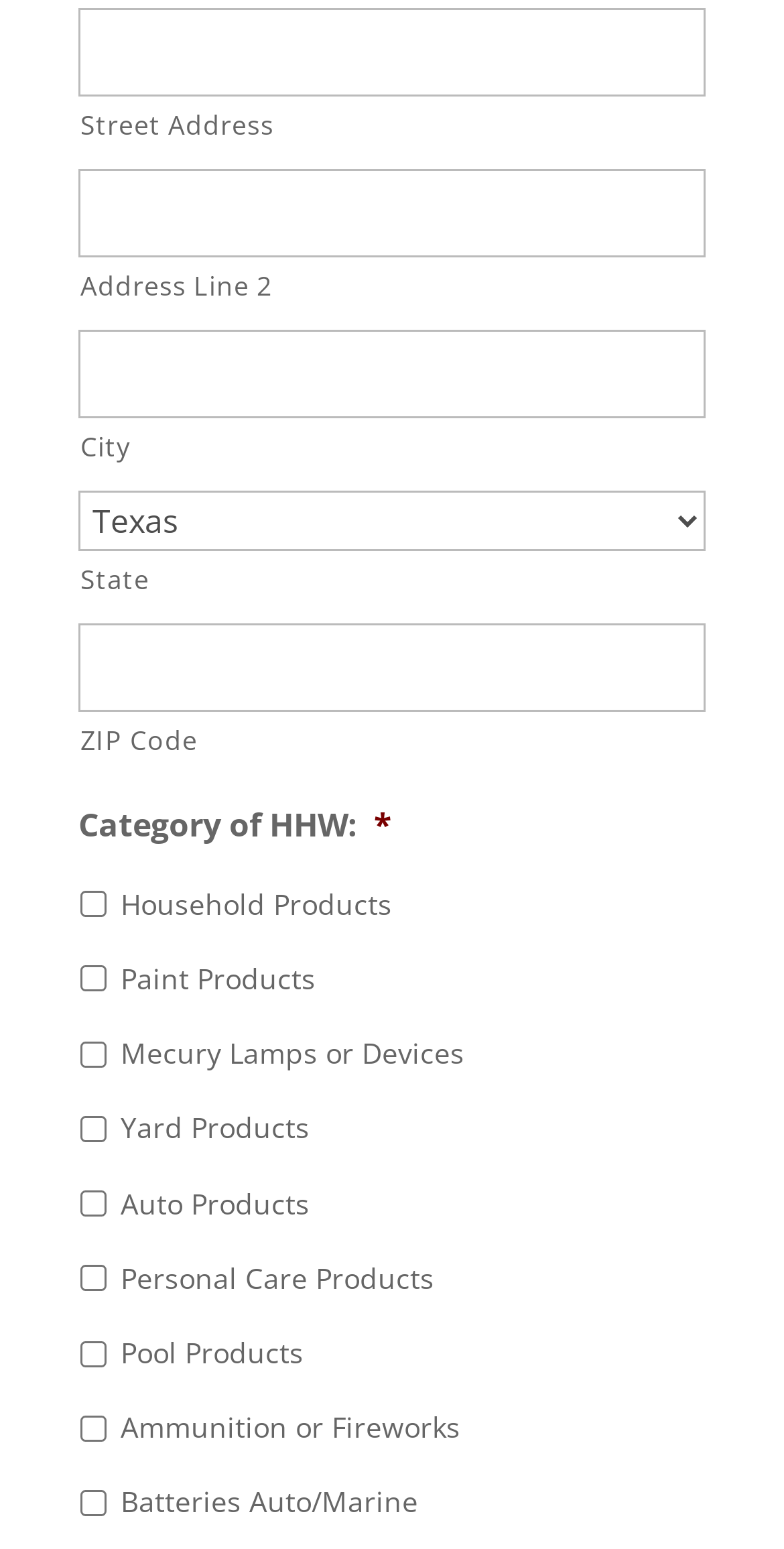What is the first required field? Look at the image and give a one-word or short phrase answer.

Street Address